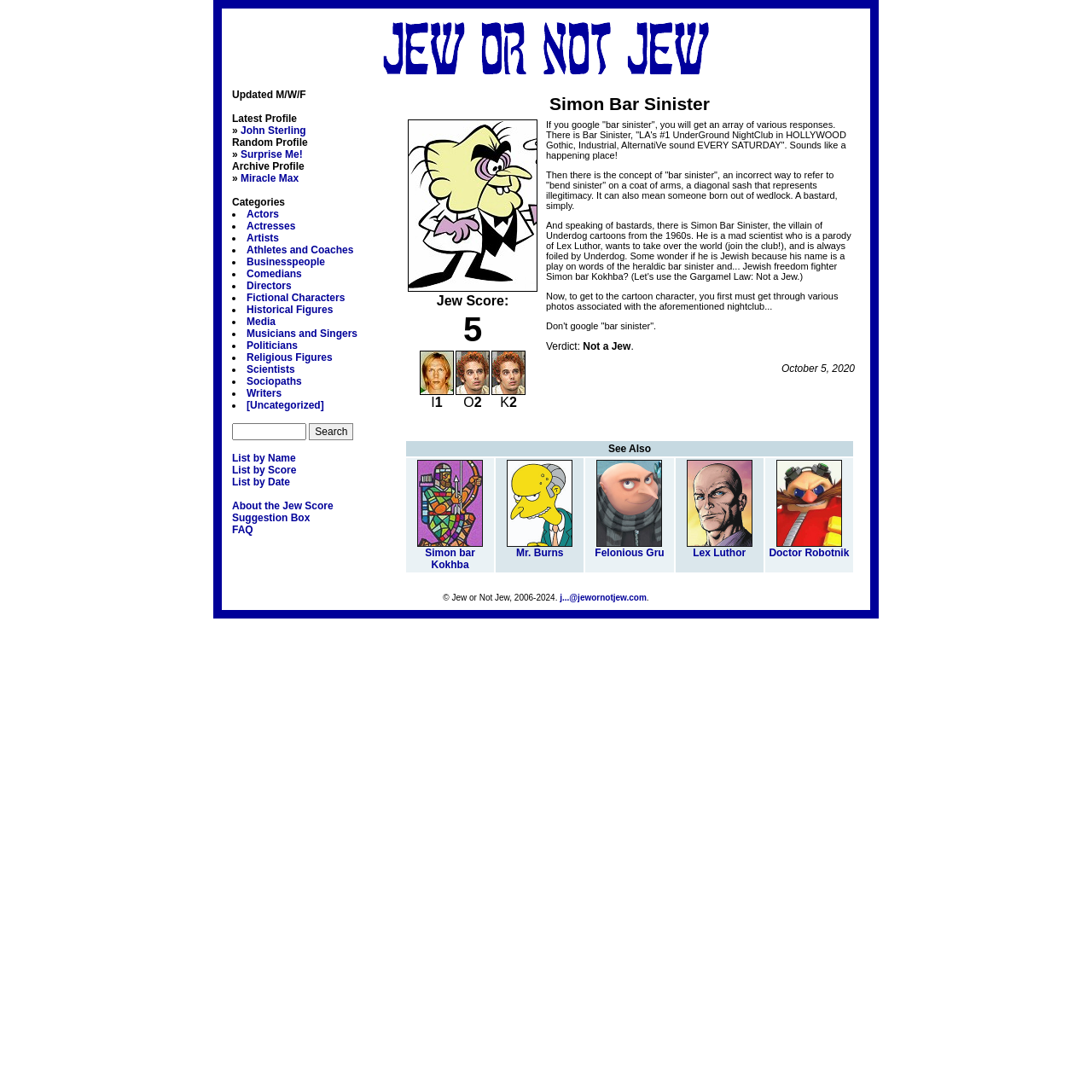Determine the bounding box coordinates of the area to click in order to meet this instruction: "Enter your comment".

None